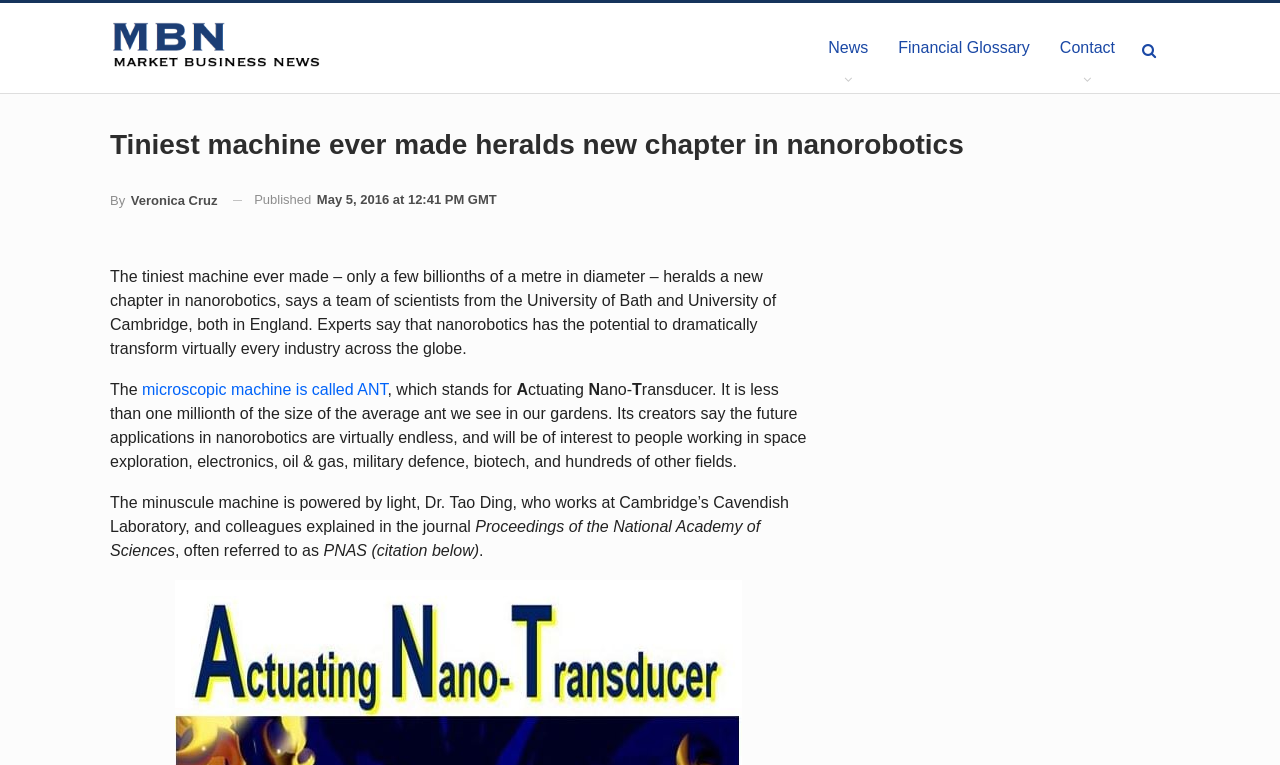Bounding box coordinates are specified in the format (top-left x, top-left y, bottom-right x, bottom-right y). All values are floating point numbers bounded between 0 and 1. Please provide the bounding box coordinate of the region this sentence describes: microscopic machine is called ANT

[0.111, 0.497, 0.303, 0.52]